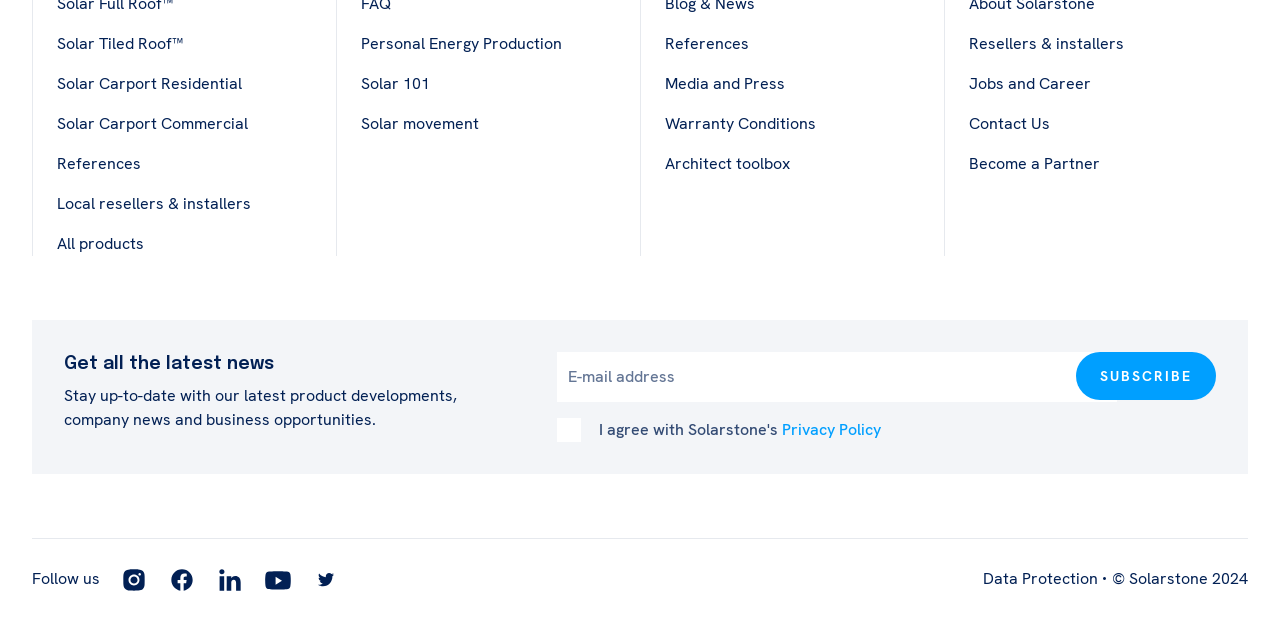Ascertain the bounding box coordinates for the UI element detailed here: "References". The coordinates should be provided as [left, top, right, bottom] with each value being a float between 0 and 1.

[0.52, 0.052, 0.585, 0.085]